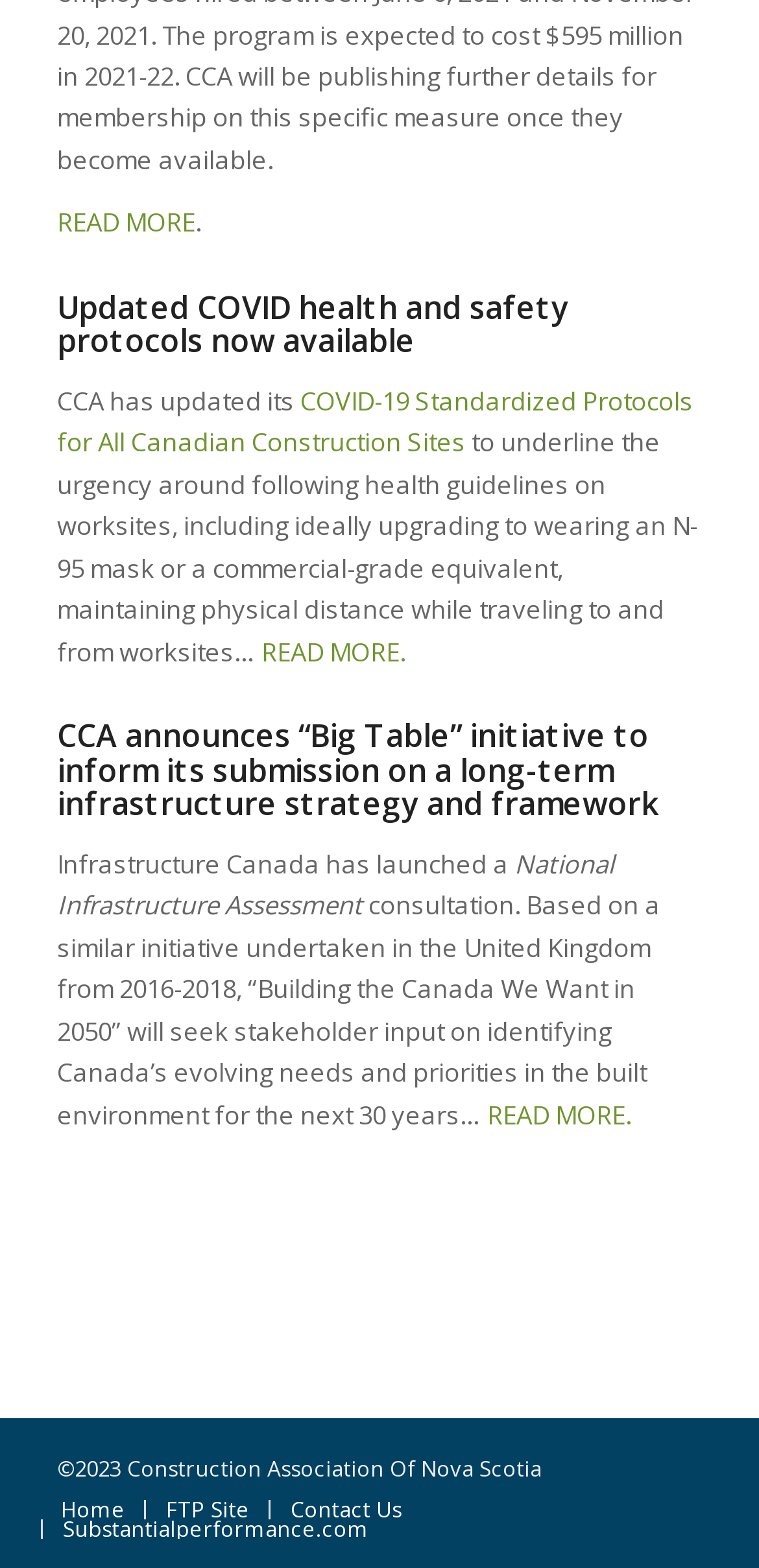Identify the bounding box coordinates of the clickable section necessary to follow the following instruction: "Click on 'COVID-19 Standardized Protocols for All Canadian Construction Sites'". The coordinates should be presented as four float numbers from 0 to 1, i.e., [left, top, right, bottom].

[0.075, 0.244, 0.913, 0.293]